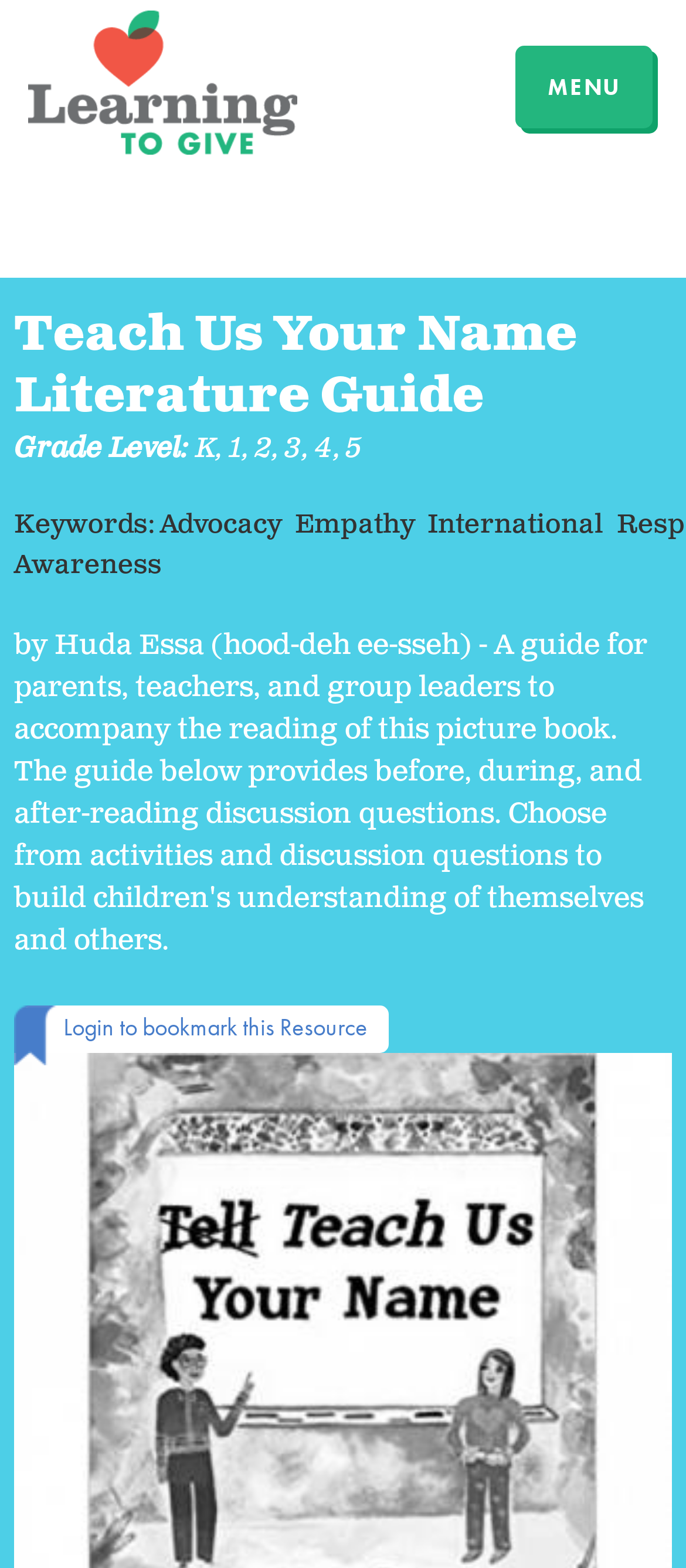How many keywords are listed on the webpage?
Look at the image and answer the question using a single word or phrase.

3